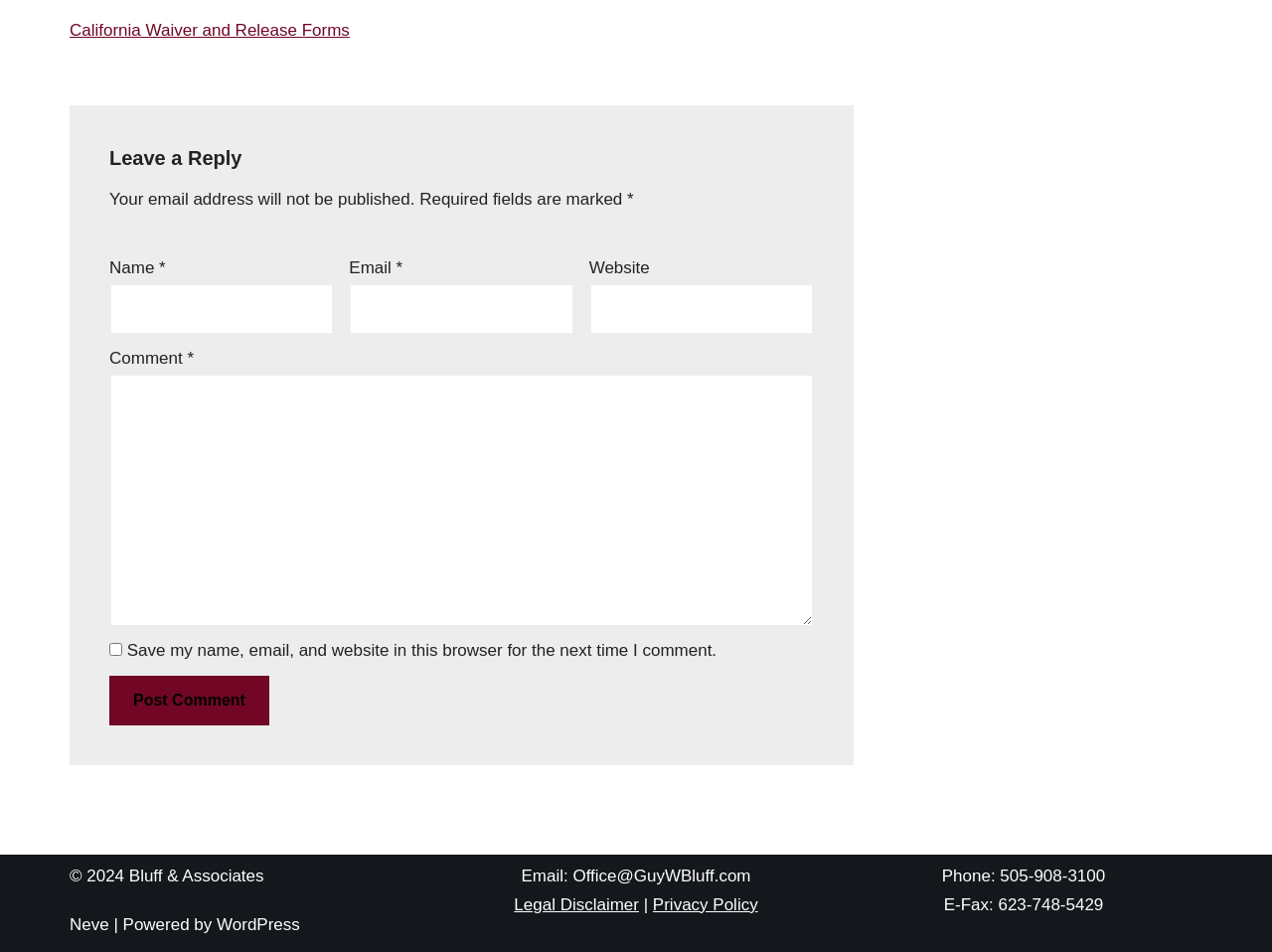Provide the bounding box coordinates of the HTML element this sentence describes: "California Waiver and Release Forms".

[0.055, 0.022, 0.275, 0.042]